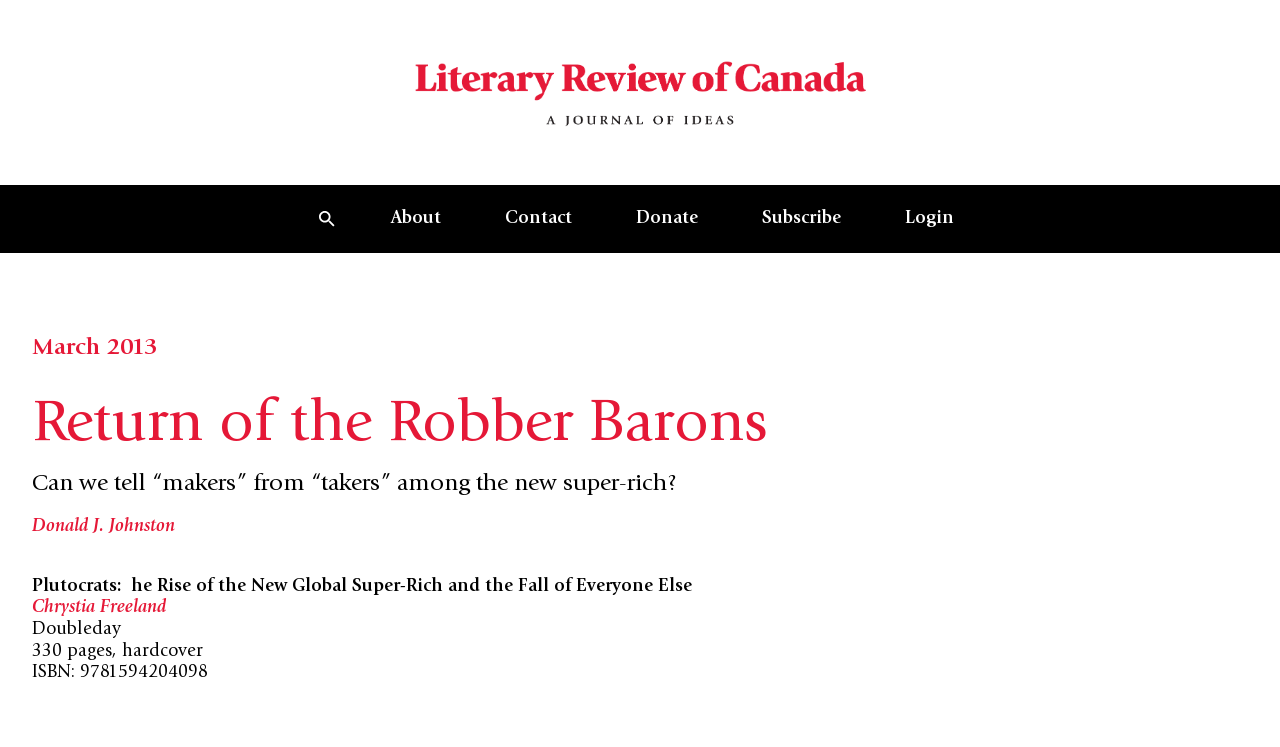What is the publisher of the book?
From the screenshot, supply a one-word or short-phrase answer.

Doubleday